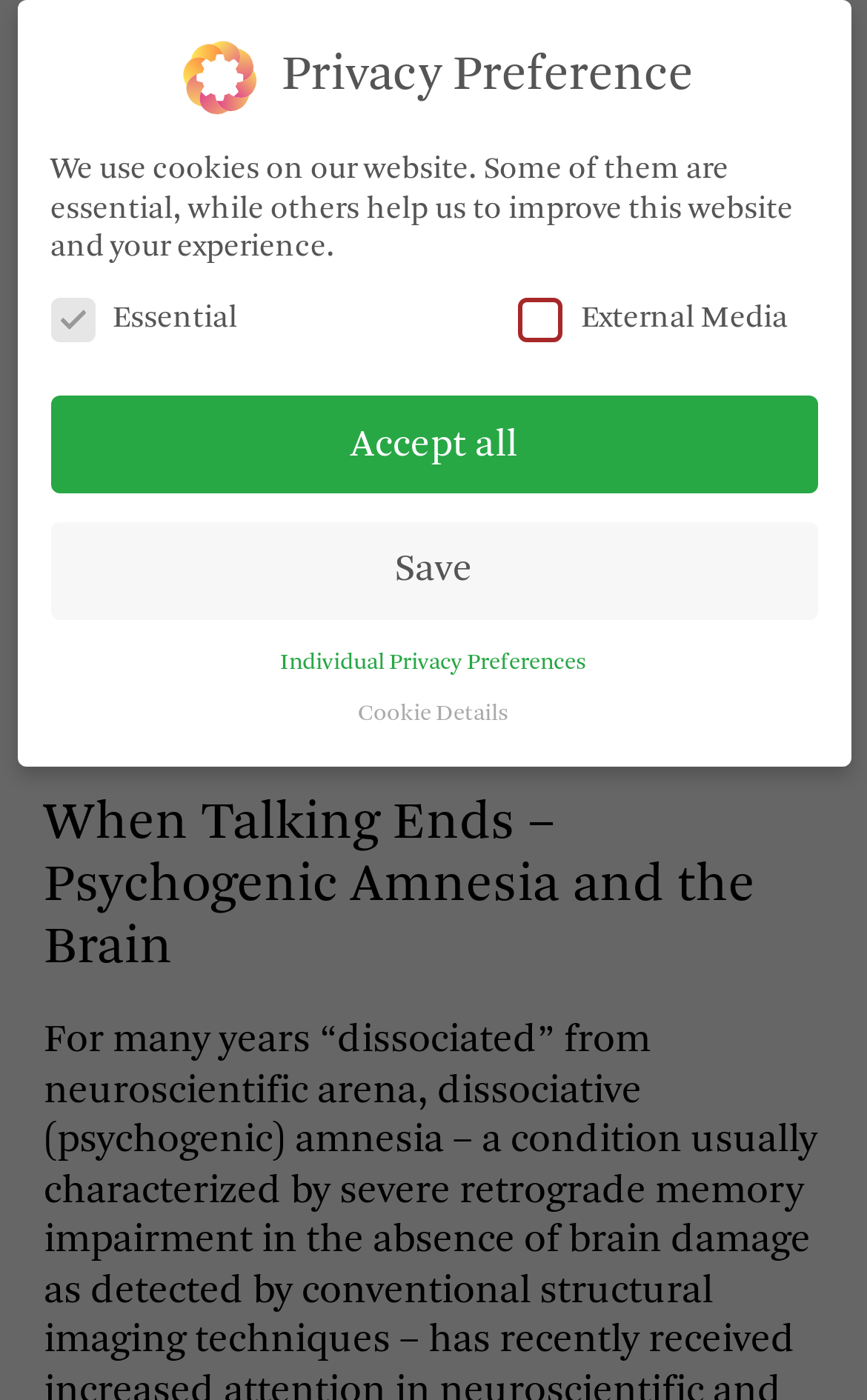Please provide a comprehensive answer to the question based on the screenshot: What is the speaker's affiliation?

The speaker's affiliation can be found in the section that describes the speaker, Angelica Staniloiu. The affiliation is mentioned as 'Department of Physiological Psychology, University of Bielefeld'.